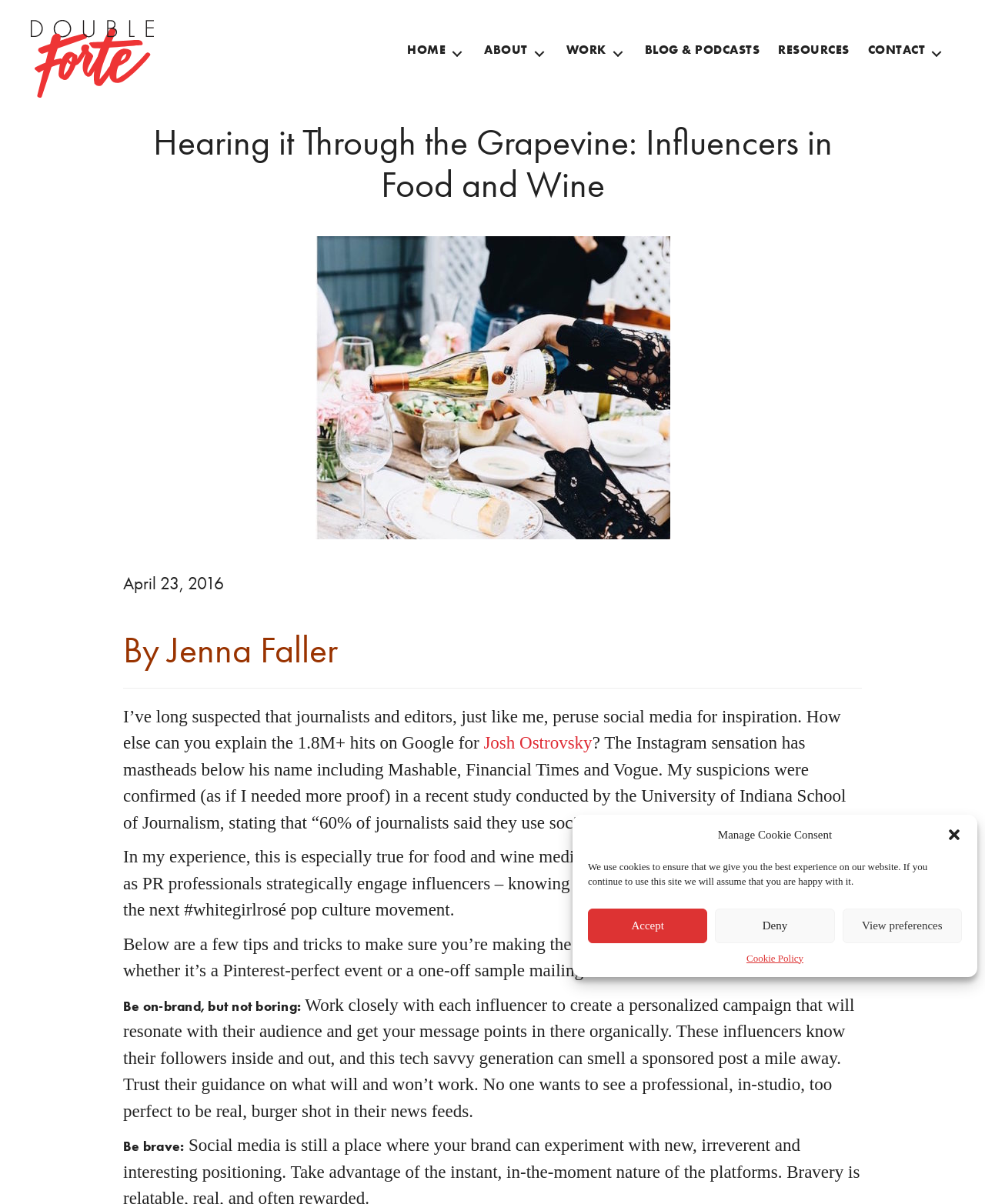What is the topic of the article?
Based on the screenshot, provide your answer in one word or phrase.

Influencers in Food and Wine